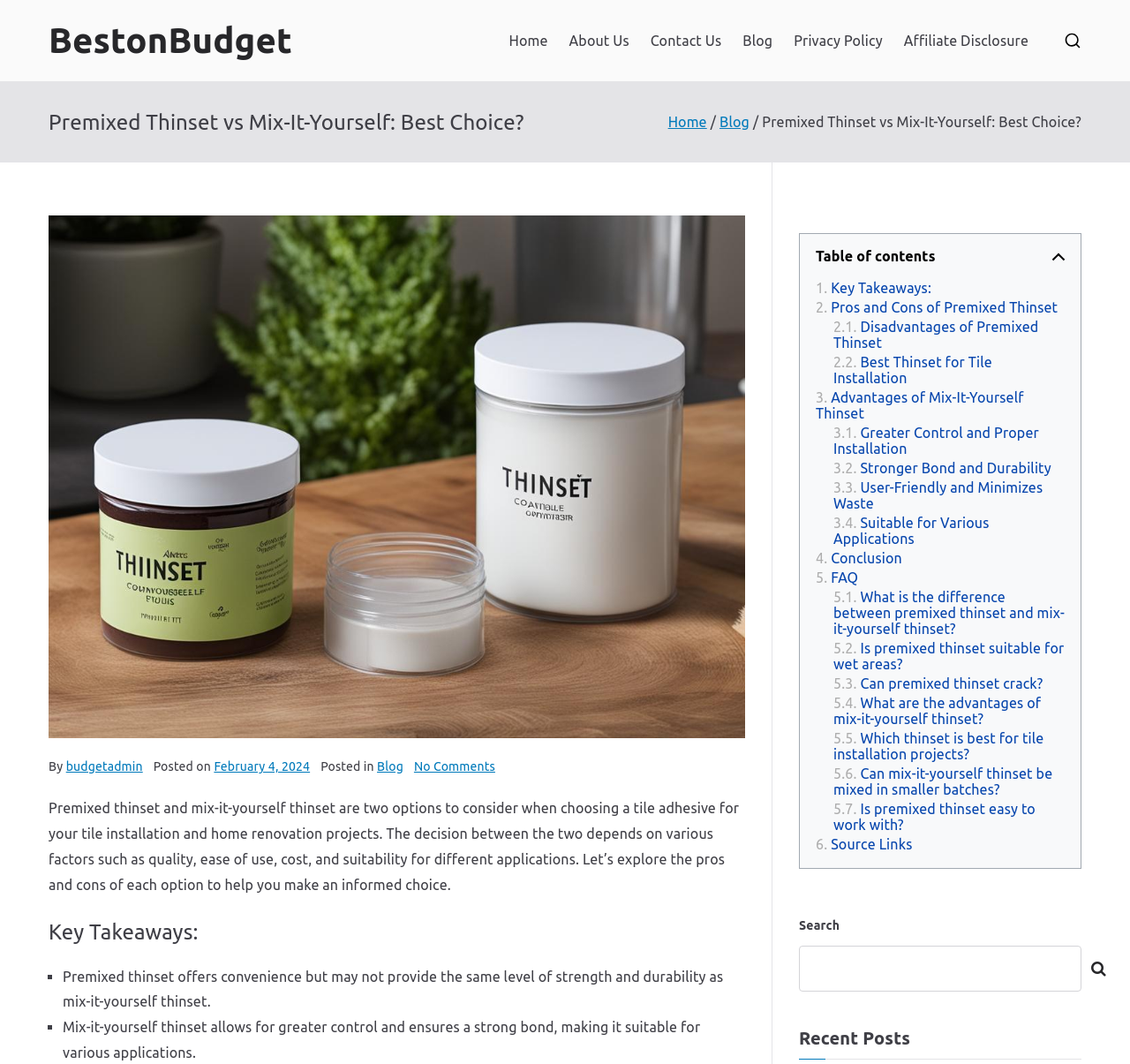What is the purpose of the 'Table of contents' section?
Please answer the question with a detailed and comprehensive explanation.

The 'Table of contents' section provides links to different sections of the webpage, such as 'Key Takeaways:', 'Pros and Cons of Premixed Thinset', and 'Advantages of Mix-It-Yourself Thinset'. This suggests that the purpose of this section is to allow users to easily navigate the webpage and access specific sections of interest.